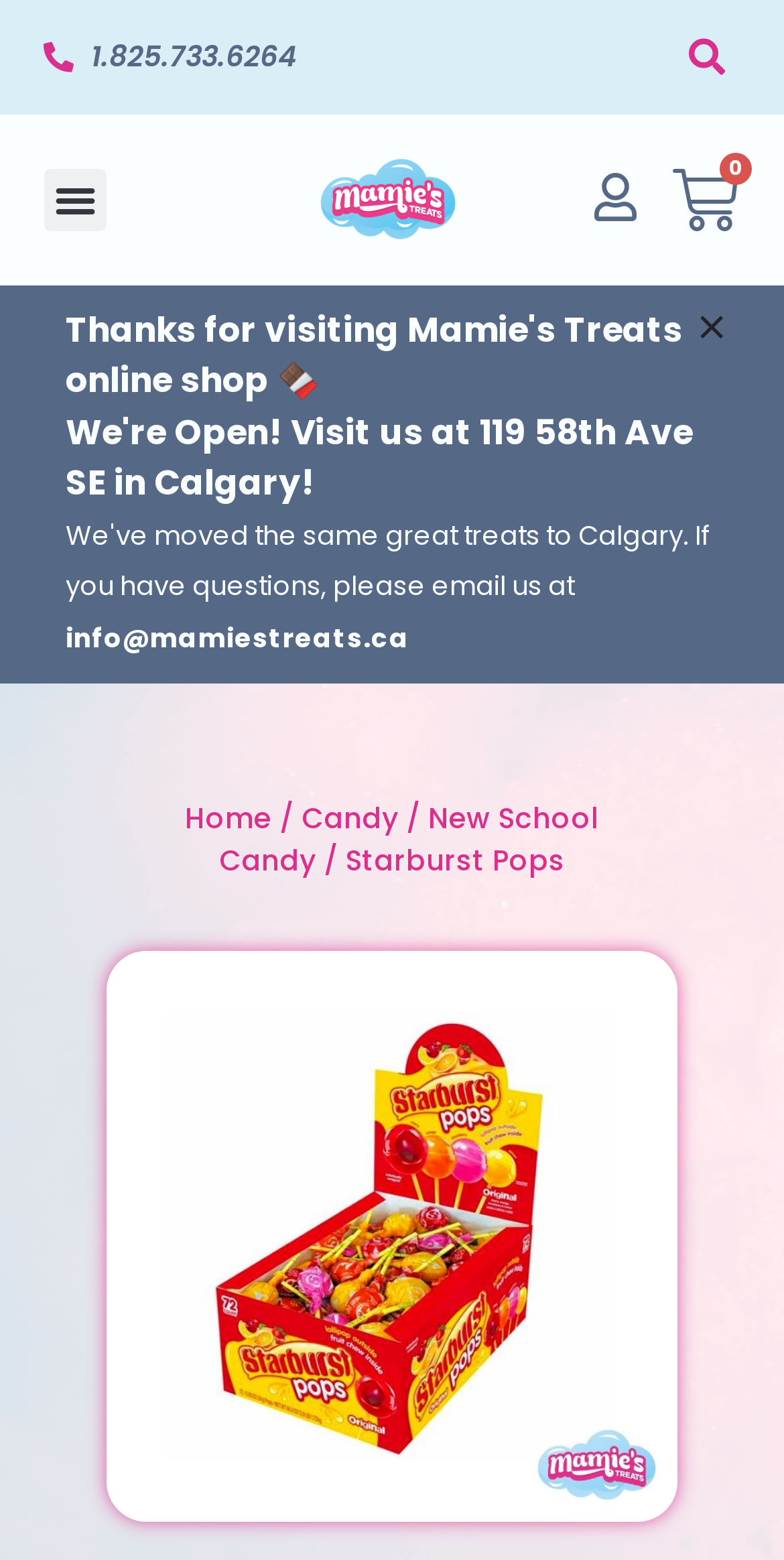Describe the webpage in detail, including text, images, and layout.

The webpage is about Starburst Pops, a type of candy, and is part of Mamie's Treats. At the top left, there is a phone number link "1.825.733.6264". Next to it, there is a search bar with a "Search" button. On the top right, there is a "Menu Toggle" button.

Below the top section, there are two links, one on the left and one on the right. The left link is not labeled, while the right link is also not labeled.

There is an alert section that takes up most of the middle section of the page. It contains three elements: a text "119 58th Ave SE in Calgary!", an email address "info@mamiestreats.ca", and a "Dismiss this alert" button.

Below the alert section, there is a breadcrumb navigation section. It contains four links: "Home", "Candy", "New School Candy", and the current page "Starburst Pops". The links are separated by slash characters.

At the bottom of the page, there is a large image of Starburst Pops, taking up most of the width of the page.